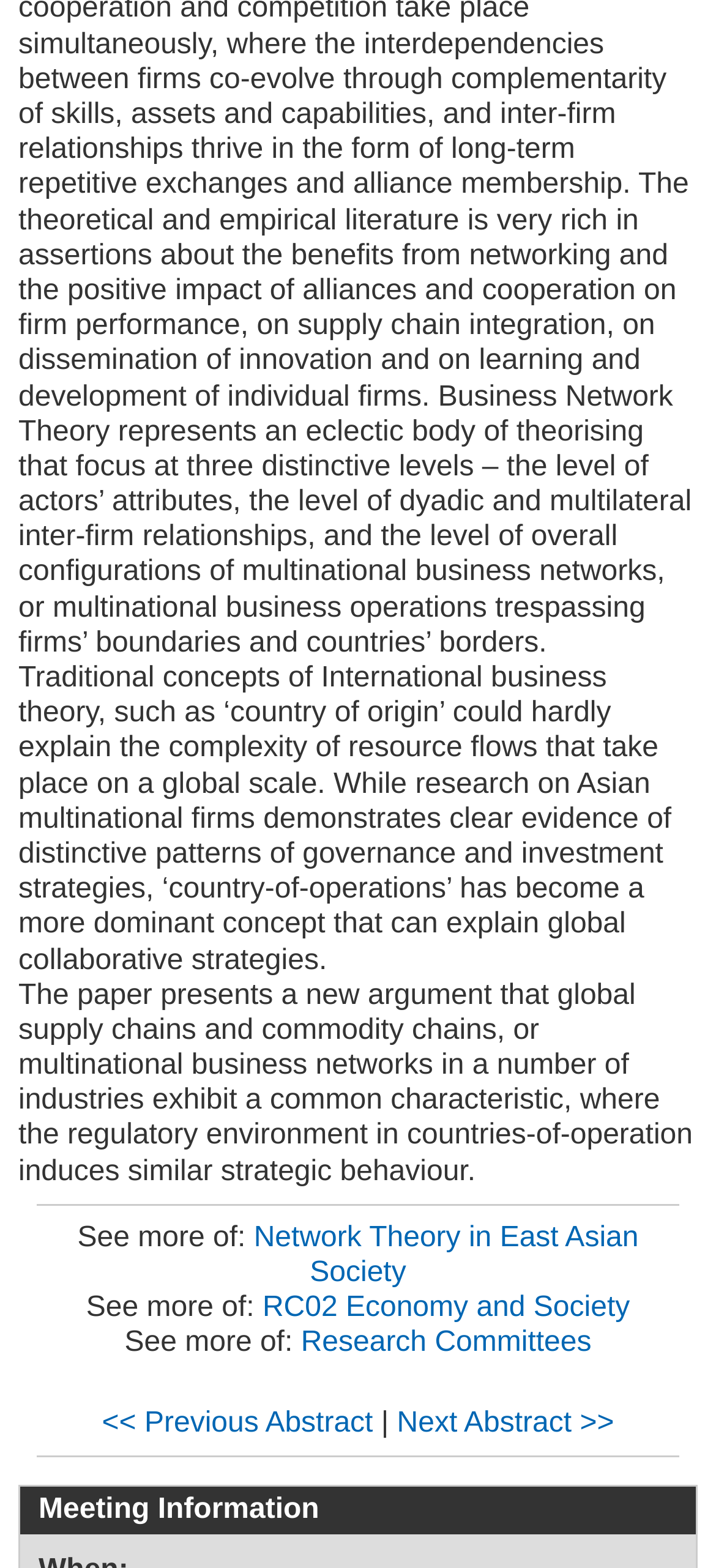Provide the bounding box coordinates of the UI element that matches the description: "RC02 Economy and Society".

[0.367, 0.823, 0.88, 0.843]